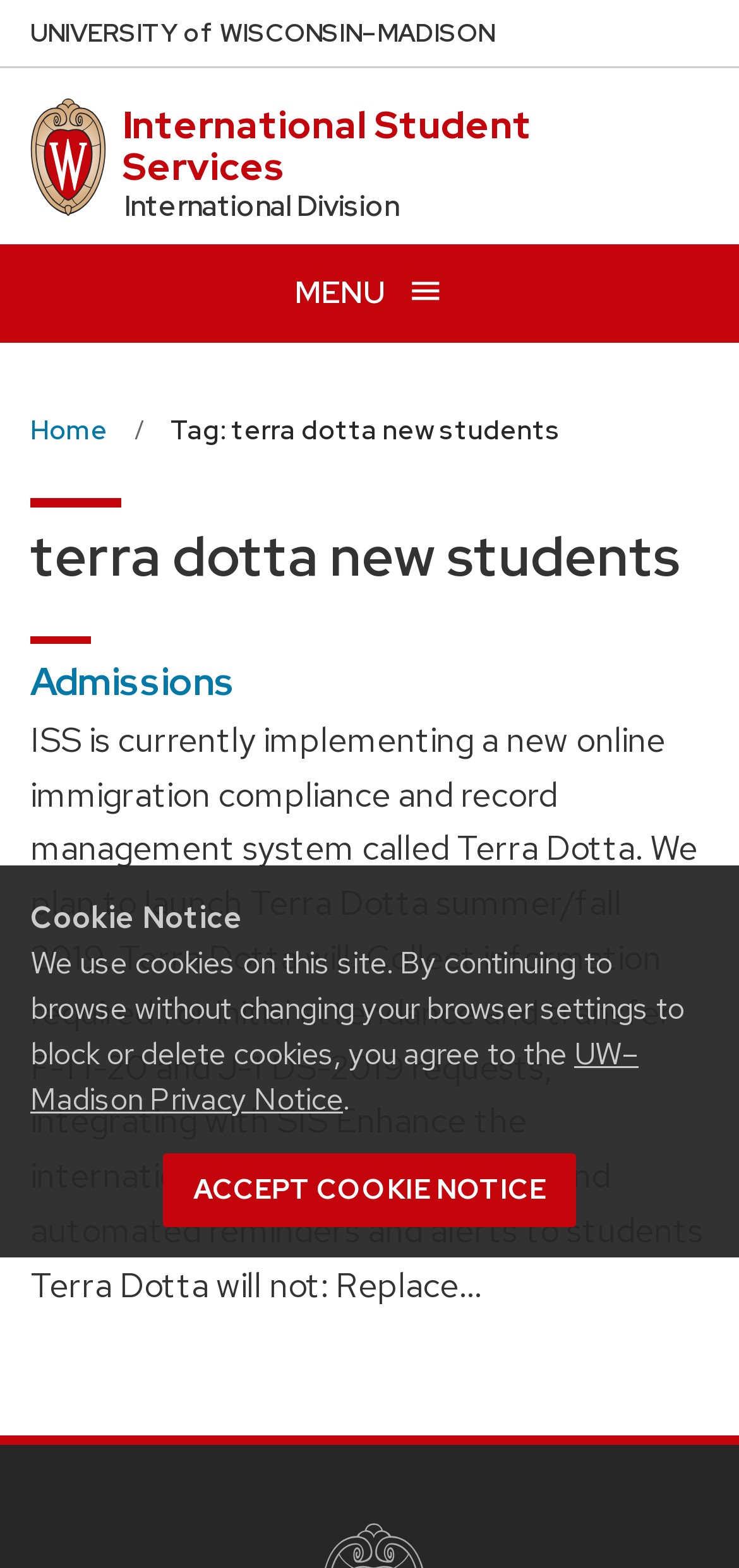Determine the bounding box coordinates of the clickable region to follow the instruction: "View International Student Services".

[0.166, 0.064, 0.72, 0.122]